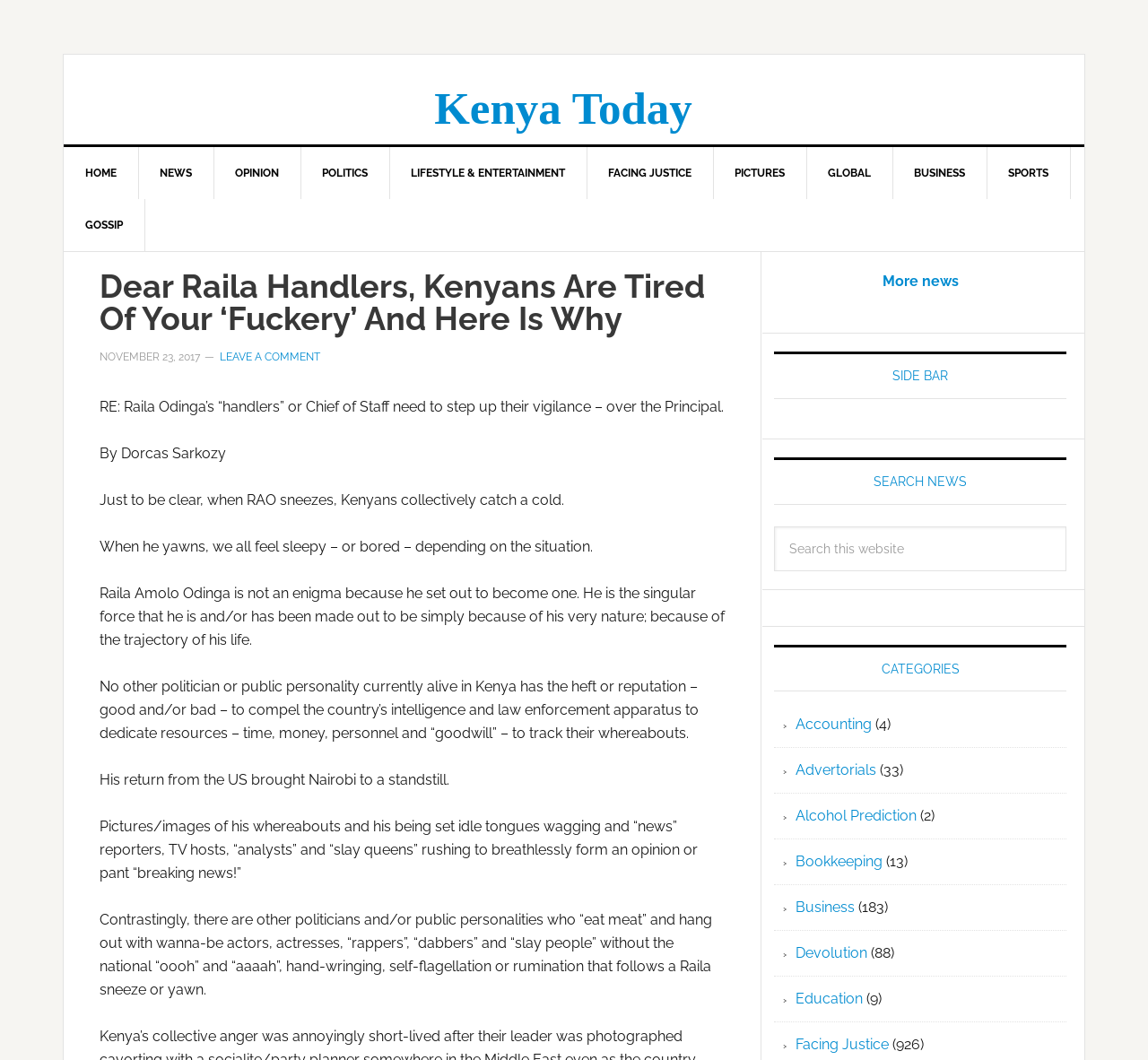Please mark the clickable region by giving the bounding box coordinates needed to complete this instruction: "Click on the 'HOME' link".

[0.055, 0.139, 0.121, 0.188]